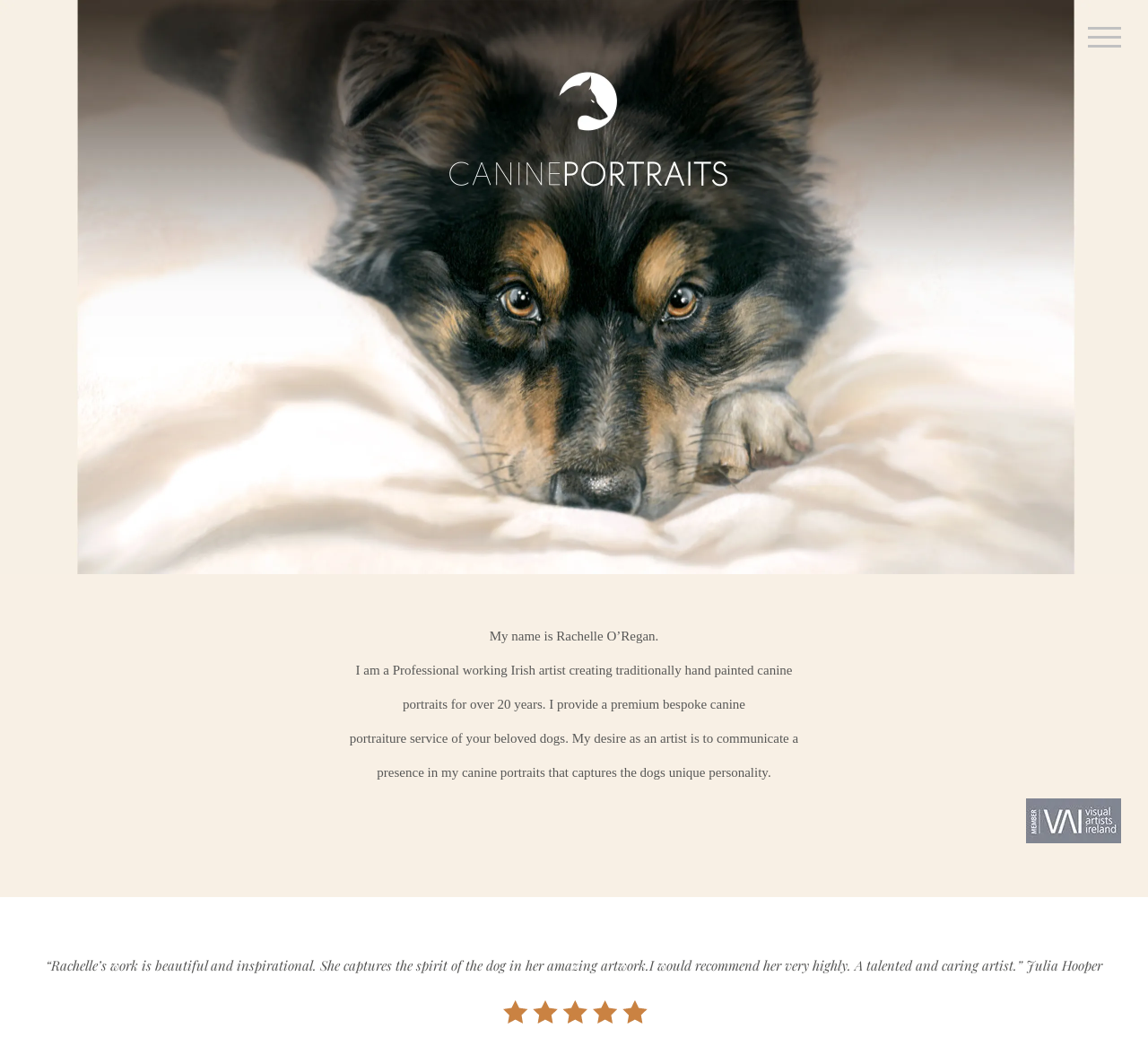Is there a testimonial on the webpage?
Answer the question based on the image using a single word or a brief phrase.

Yes